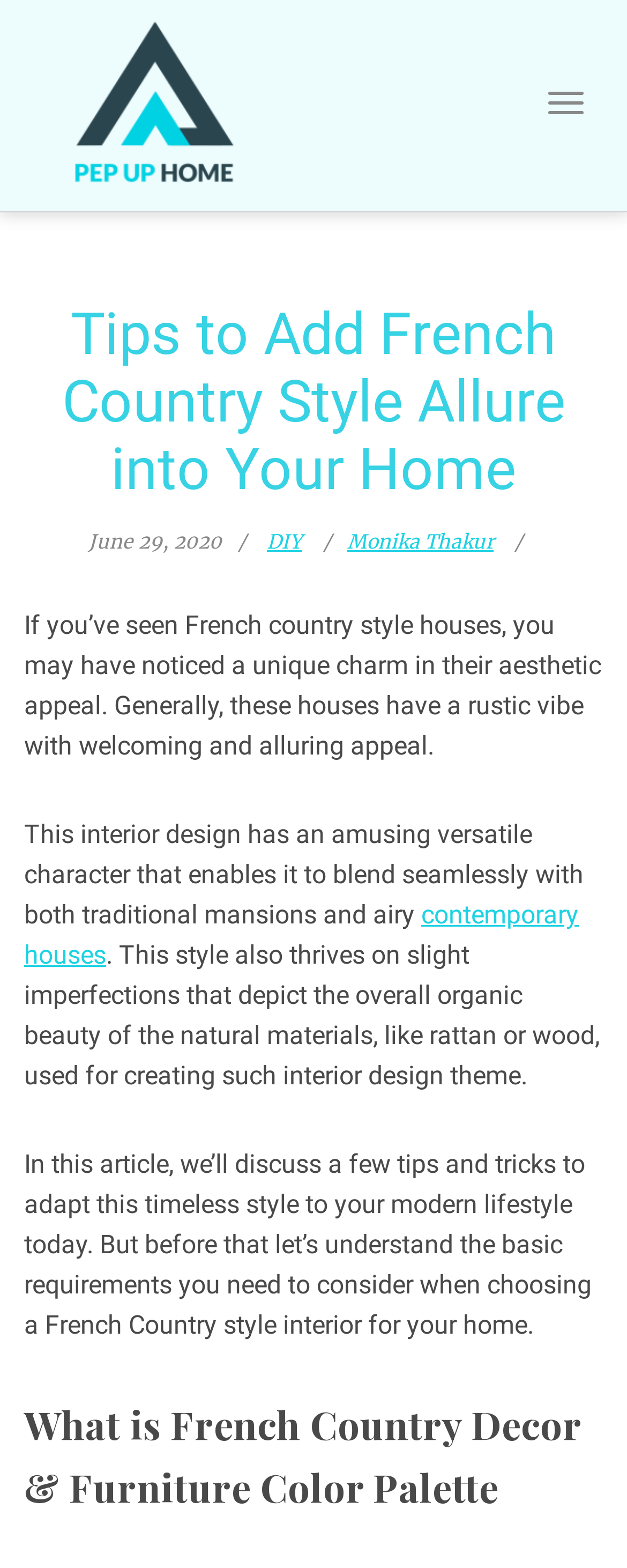Who is the author of the article?
Please provide a single word or phrase as your answer based on the image.

Monika Thakur